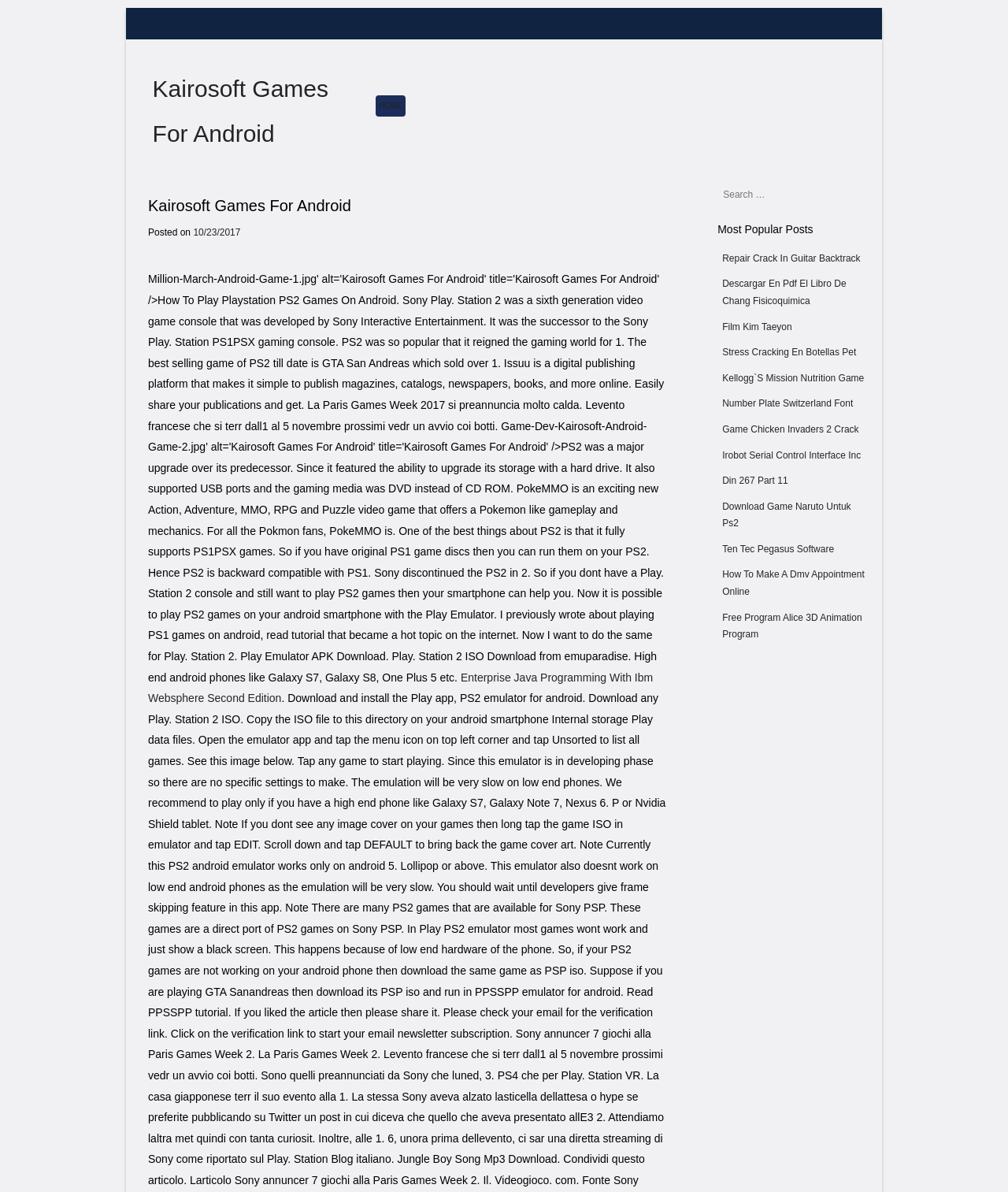Given the following UI element description: "Tweet", find the bounding box coordinates in the webpage screenshot.

None